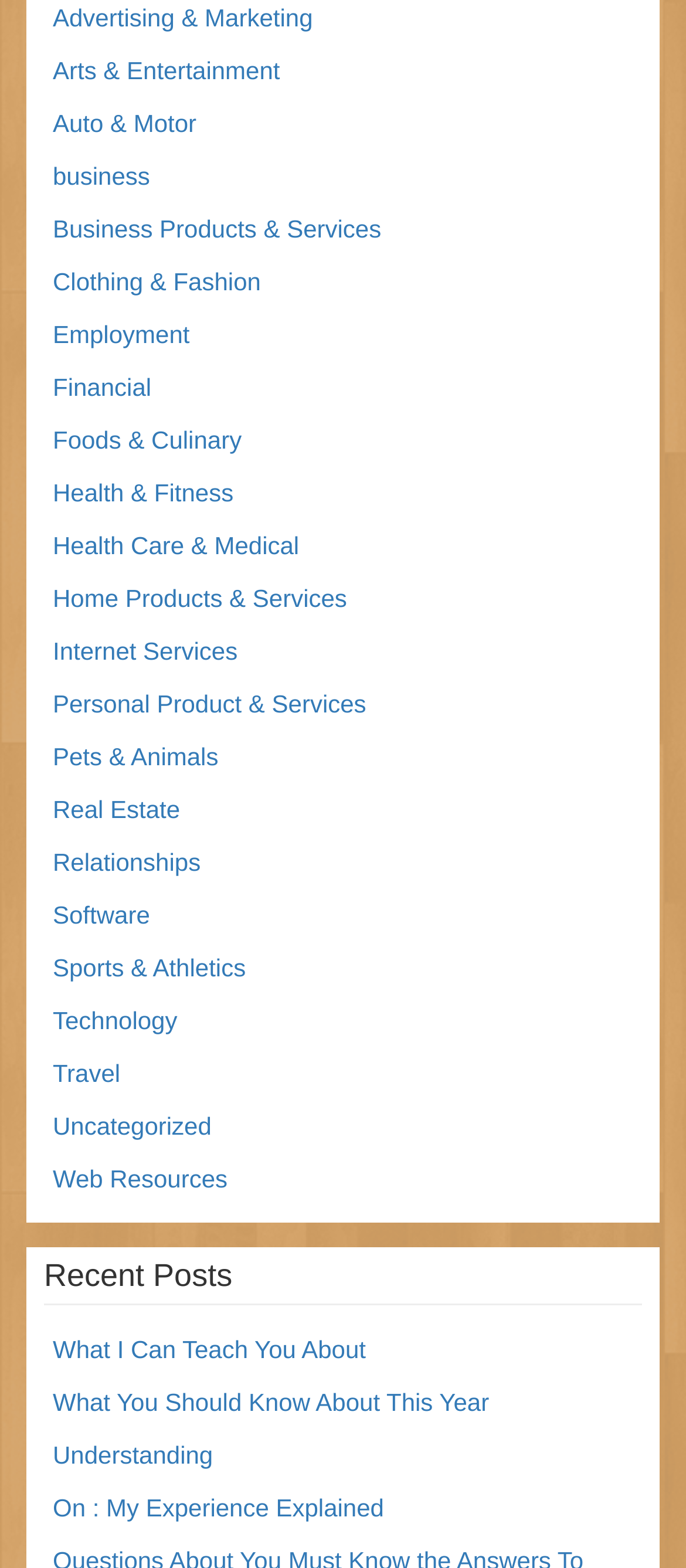Utilize the details in the image to thoroughly answer the following question: What is the topic of the first post?

I examined the link elements below the 'Recent Posts' heading and found that the first post has the title 'What I Can Teach You About', which indicates that it is the topic of the first post.